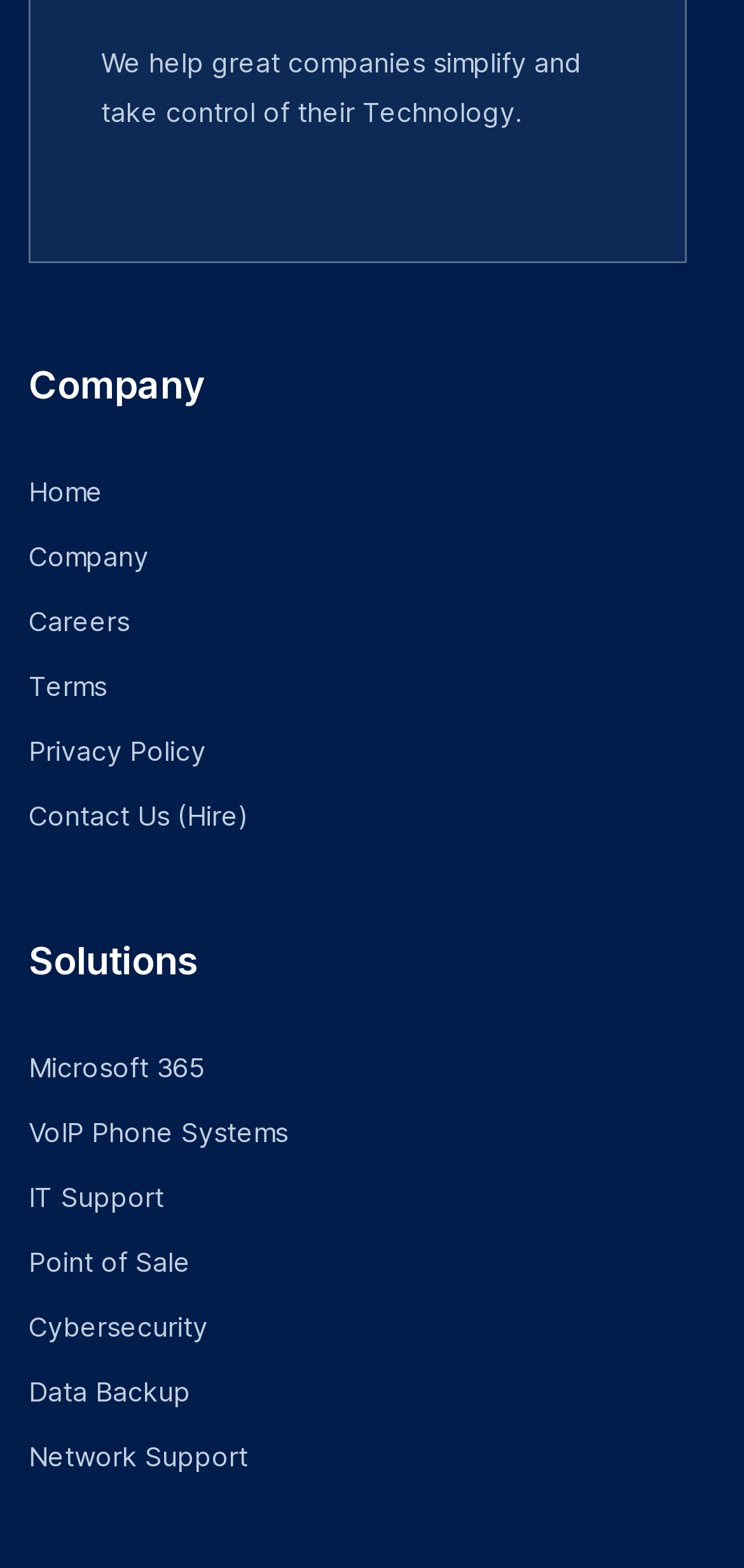Please answer the following question using a single word or phrase: 
How many solution categories are listed?

2